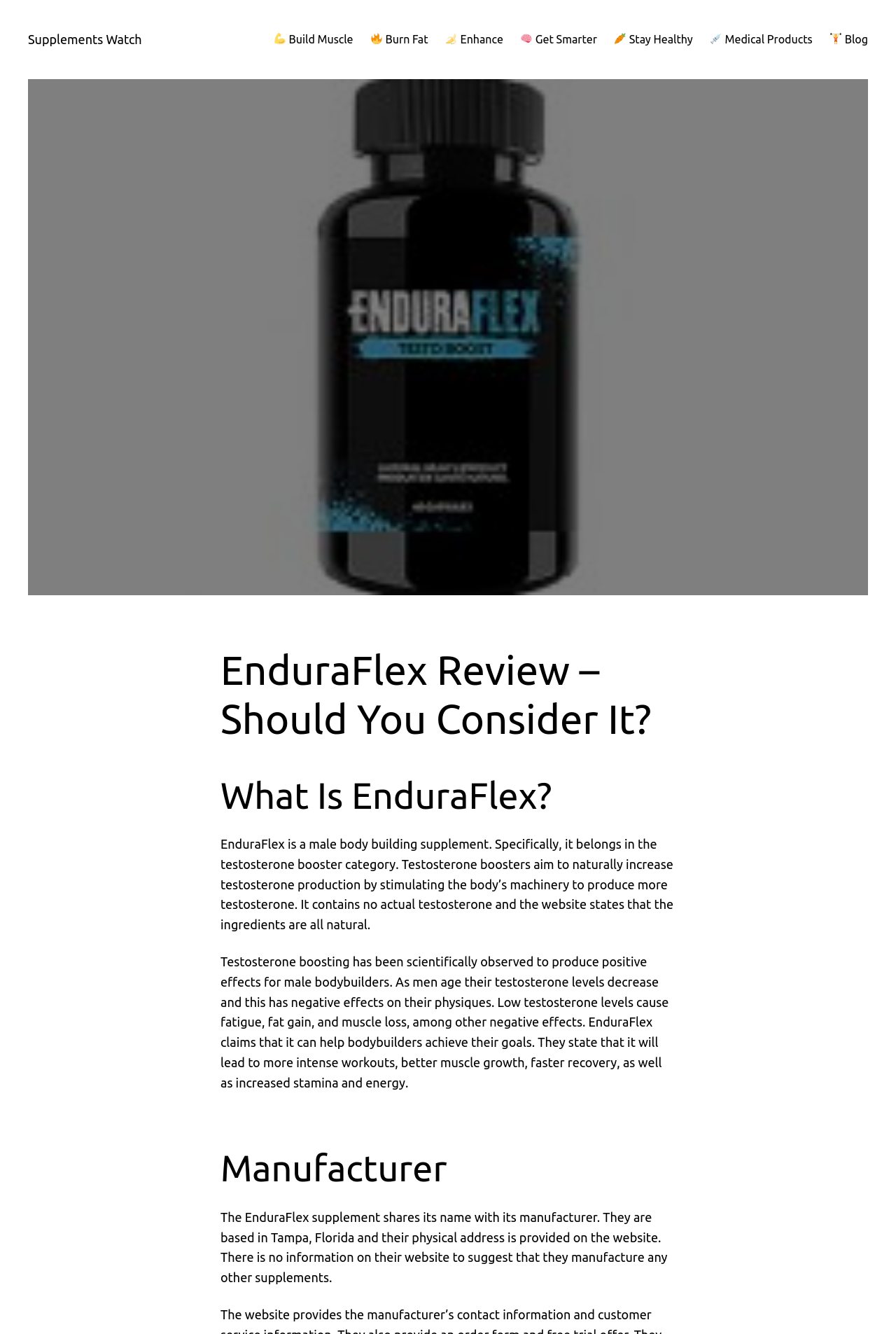Give an in-depth explanation of the webpage layout and content.

The webpage is a review of EnduraFlex, a testosterone-boosting supplement. At the top, there is a navigation menu with seven links, each accompanied by an icon: "Build Muscle", "Burn Fat", "Enhance", "Get Smarter", "Stay Healthy", "Medical Products", and "Blog". These links are evenly spaced and span across the top of the page.

Below the navigation menu, there is a large image of the EnduraFlex product, taking up most of the width of the page. Above the image, there is a heading that reads "EnduraFlex Review – Should You Consider It?".

The main content of the page is divided into sections, each with its own heading. The first section, "What Is EnduraFlex?", provides a brief description of the supplement, stating that it is a natural testosterone booster that aims to increase testosterone production in men. The text explains that the supplement contains no actual testosterone and that its ingredients are all natural.

The next section discusses the benefits of testosterone boosting for male bodybuilders, including increased muscle growth, energy, and stamina. It also mentions the negative effects of low testosterone levels, such as fatigue, fat gain, and muscle loss.

Further down the page, there is a section titled "Manufacturer", which provides information about the company behind EnduraFlex, including their location in Tampa, Florida.